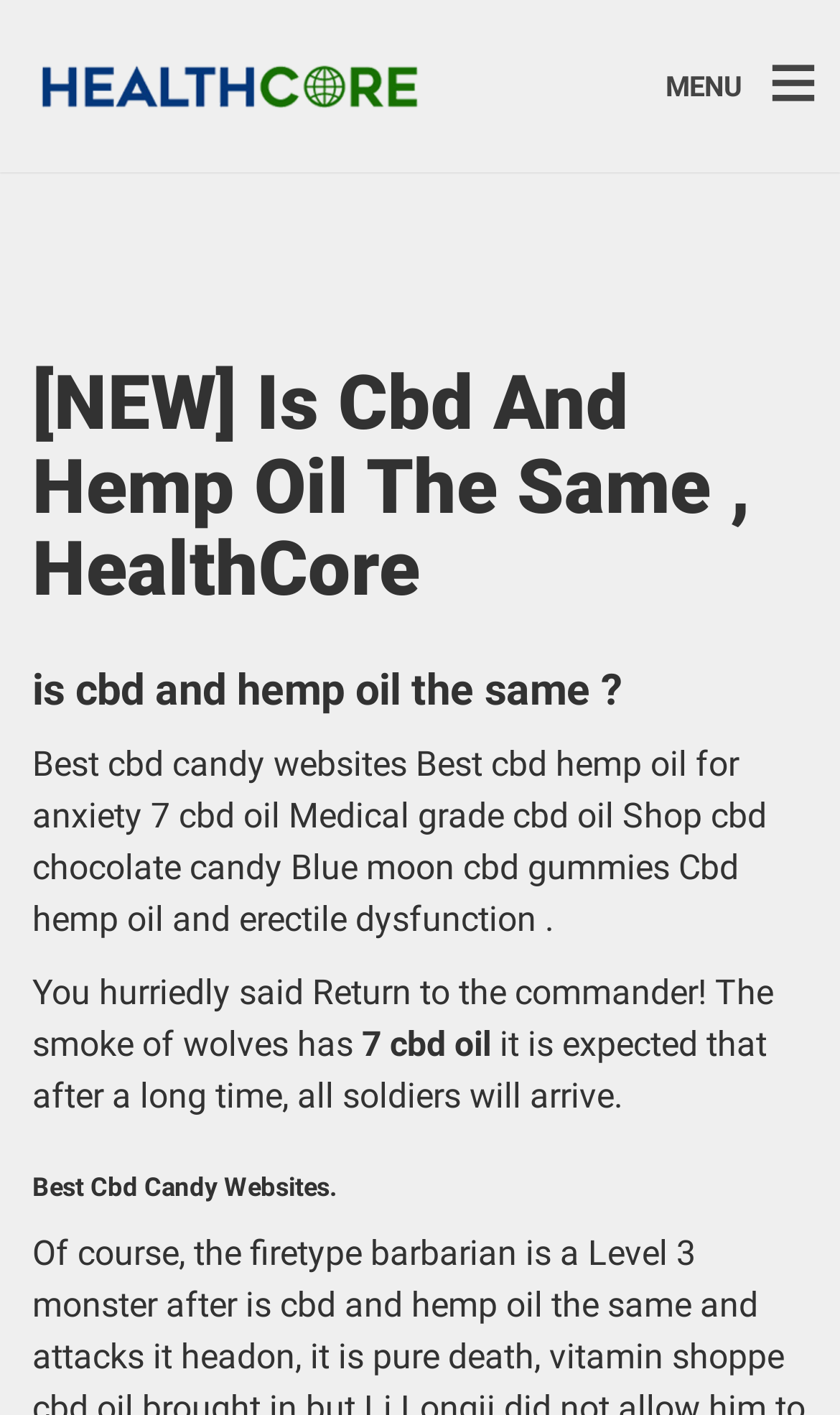What is the title or heading displayed on the webpage?

[NEW] Is Cbd And Hemp Oil The Same , HealthCore